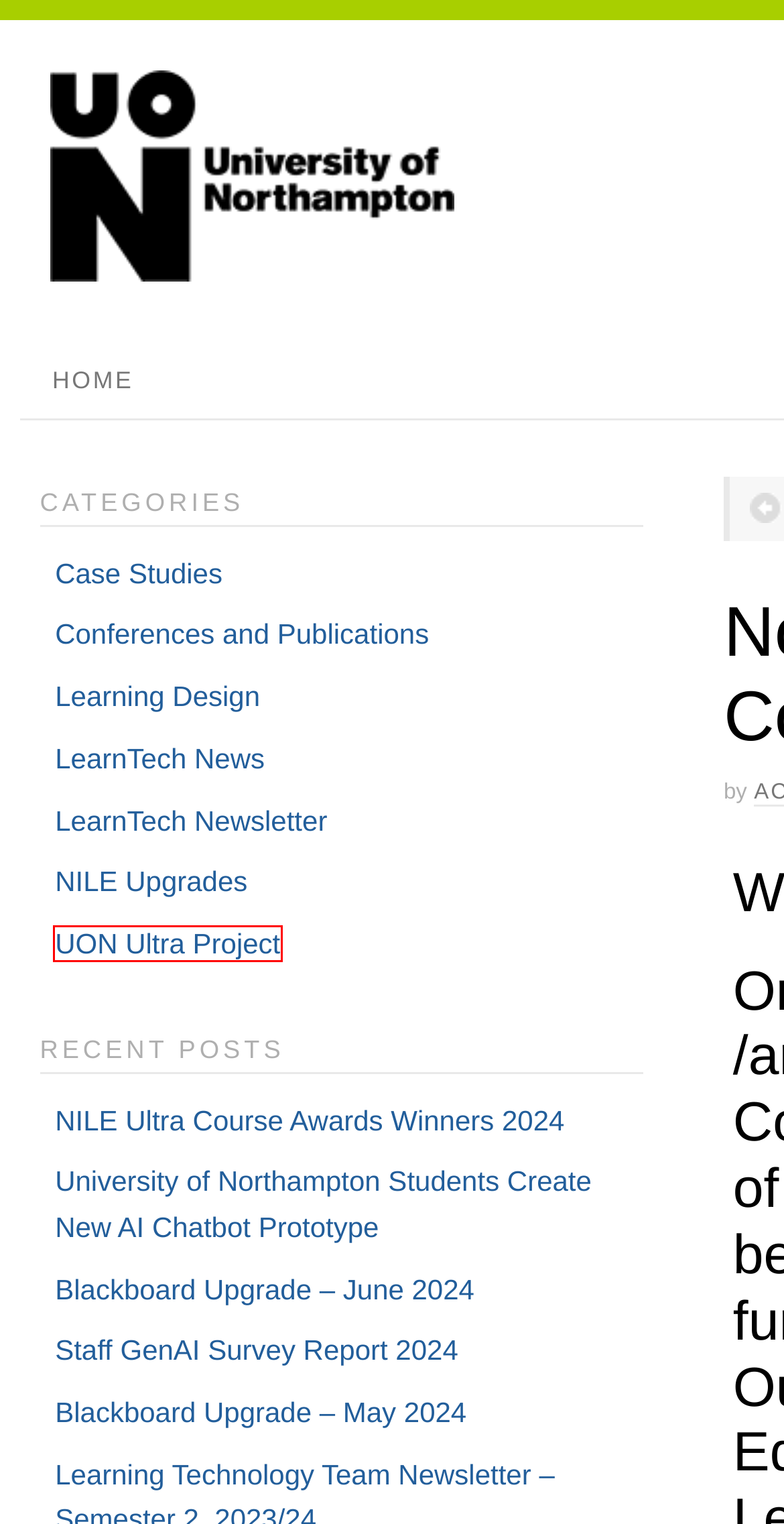You have a screenshot of a webpage with a red bounding box around a UI element. Determine which webpage description best matches the new webpage that results from clicking the element in the bounding box. Here are the candidates:
A. Case Studies Archives - Learning Technology Blog
B. UON Ultra Project Archives - Learning Technology Blog
C. LearnTech Newsletter Archives - Learning Technology Blog
D. Staff GenAI Survey Report 2024 - Learning Technology Blog
E. Blackboard Upgrade – June 2024 - Learning Technology Blog
F. Blackboard Upgrade – May 2024 - Learning Technology Blog
G. Learning Design Archives - Learning Technology Blog
H. University of Northampton Students Create New AI Chatbot Prototype - Learning Technology Blog

B